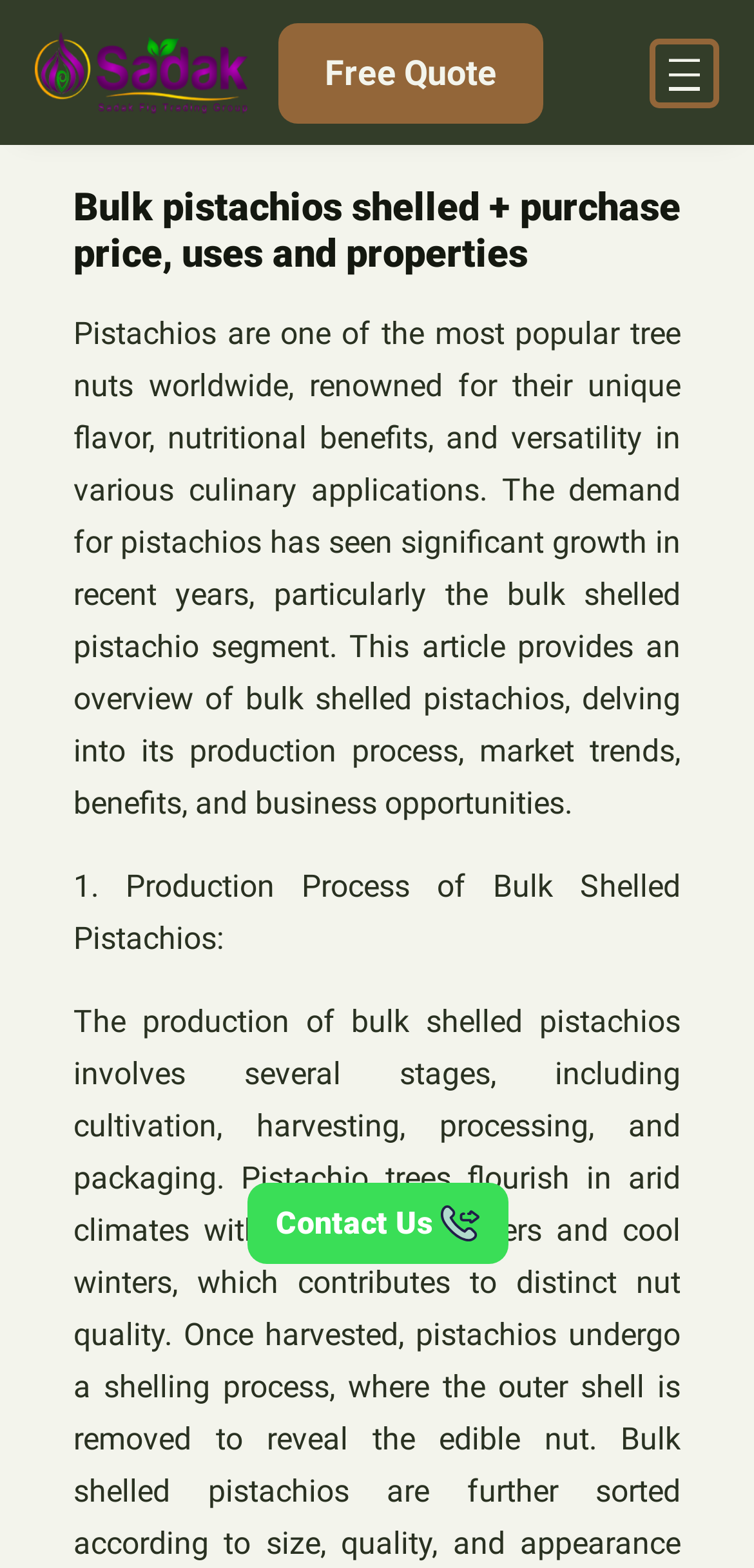Refer to the image and answer the question with as much detail as possible: What is the purpose of the 'Contact Us' link?

The 'Contact Us' link is located at the bottom of the webpage, and its purpose is to provide users with a way to contact the company or website owner, likely to inquire about bulk pistachios, request more information, or ask questions about the services offered.